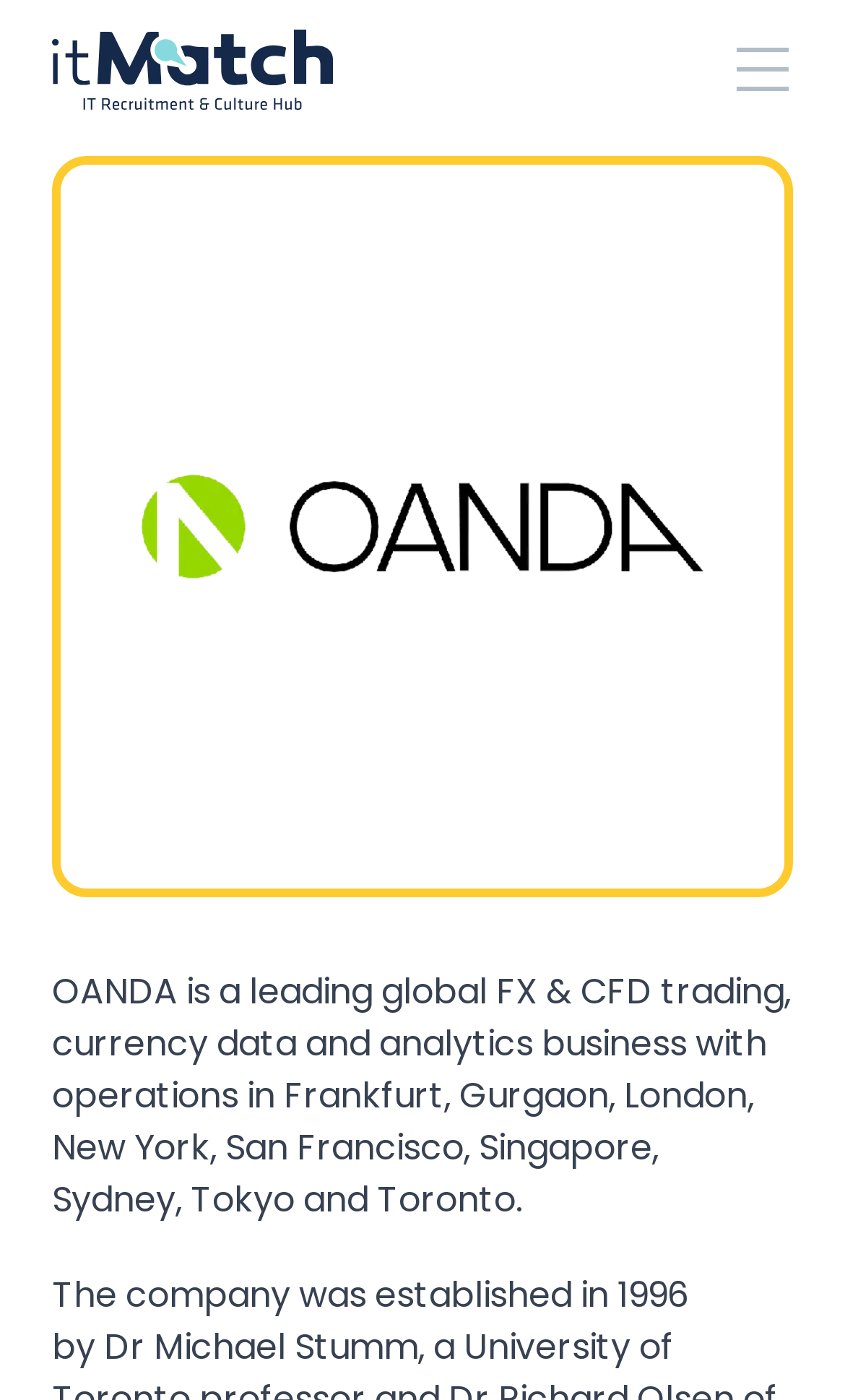What is the year of copyright?
Provide a well-explained and detailed answer to the question.

The year of copyright can be found in the bottom section of the webpage, where the copyright information is displayed. The text 'Copyright © 2022 itMatch sp. z o.o. sp. k. All rights reserved' indicates that the year of copyright is 2022.